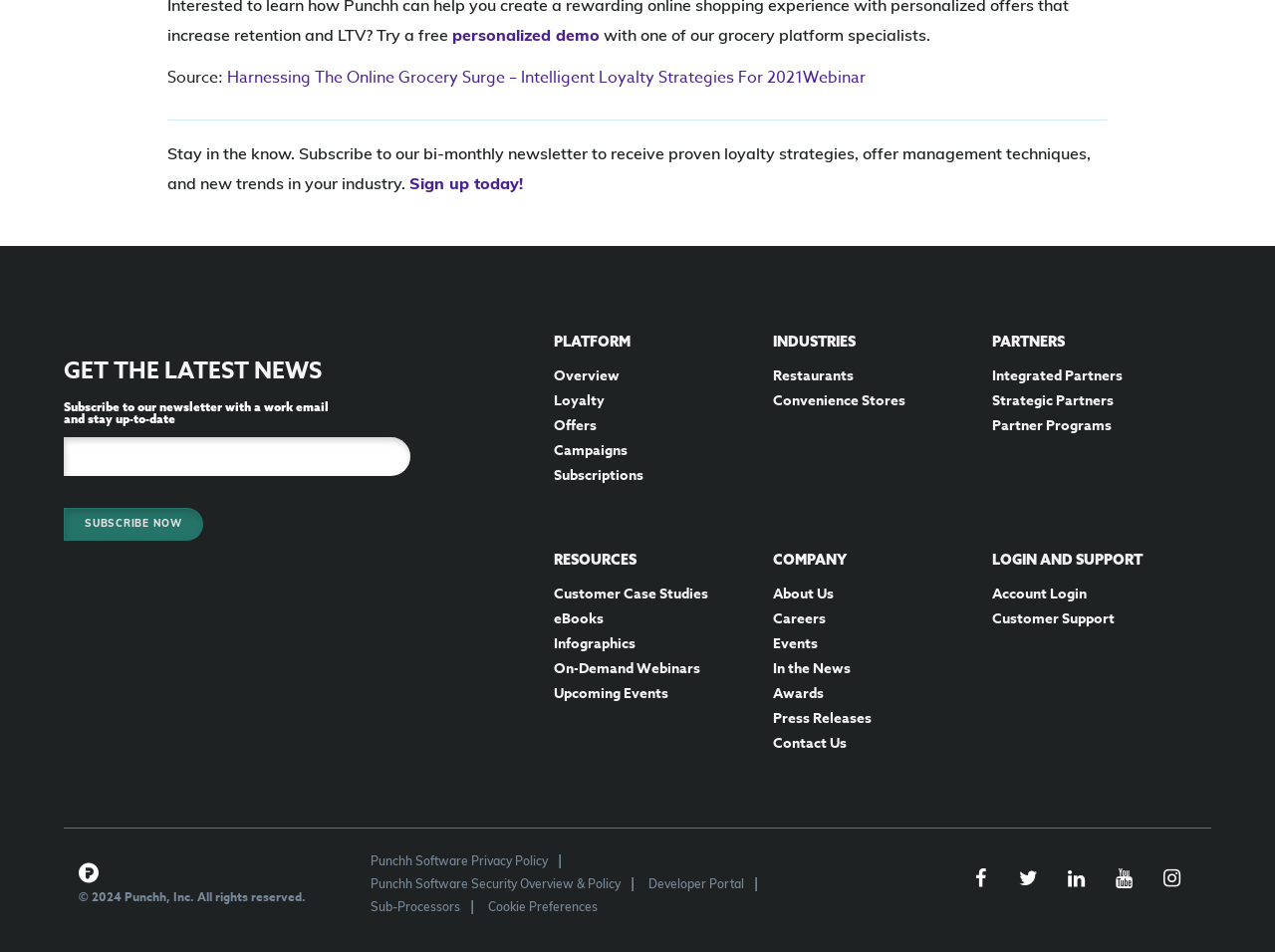Return the bounding box coordinates of the UI element that corresponds to this description: "Punchh Software Privacy Policy". The coordinates must be given as four float numbers in the range of 0 and 1, [left, top, right, bottom].

[0.291, 0.9, 0.43, 0.912]